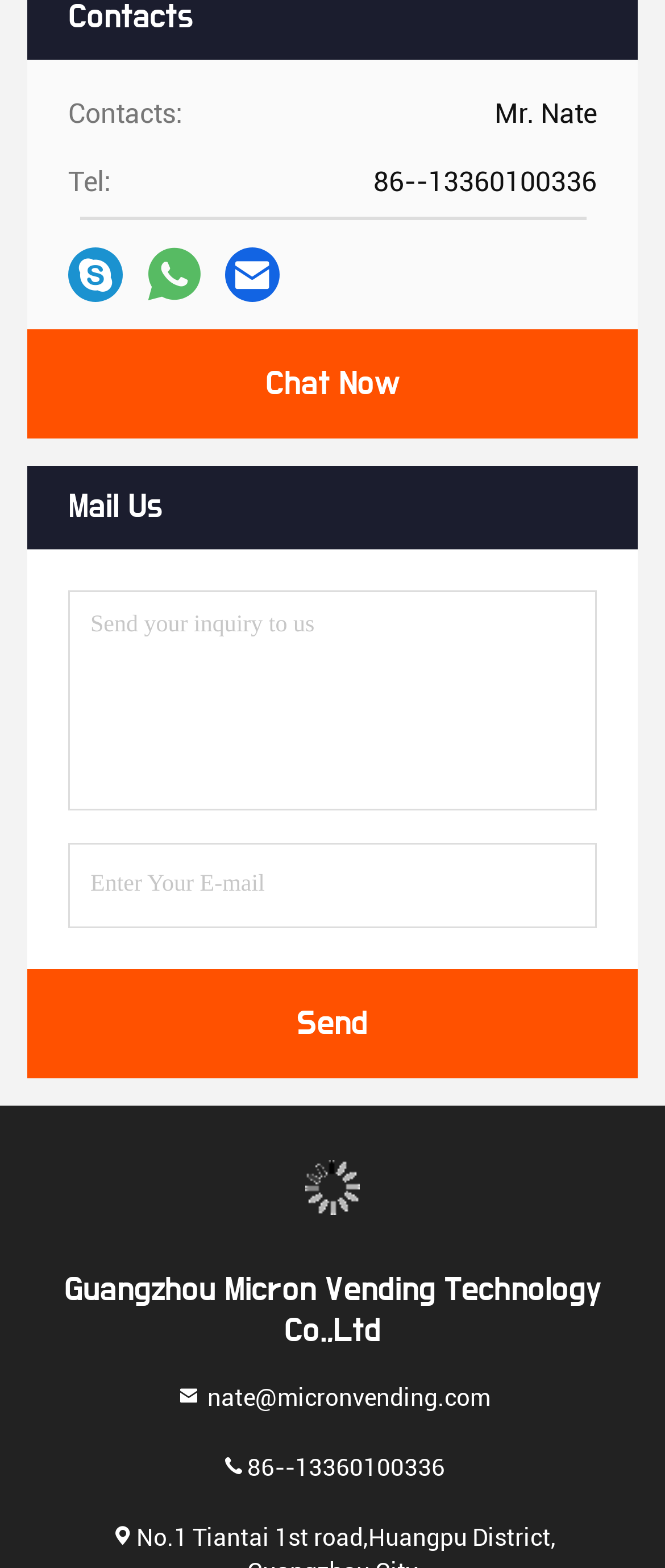What is the company name?
Using the image, elaborate on the answer with as much detail as possible.

The company name is 'Guangzhou Micron Vending Technology Co.,Ltd', which is mentioned in the link at the bottom of the webpage, accompanied by an image.